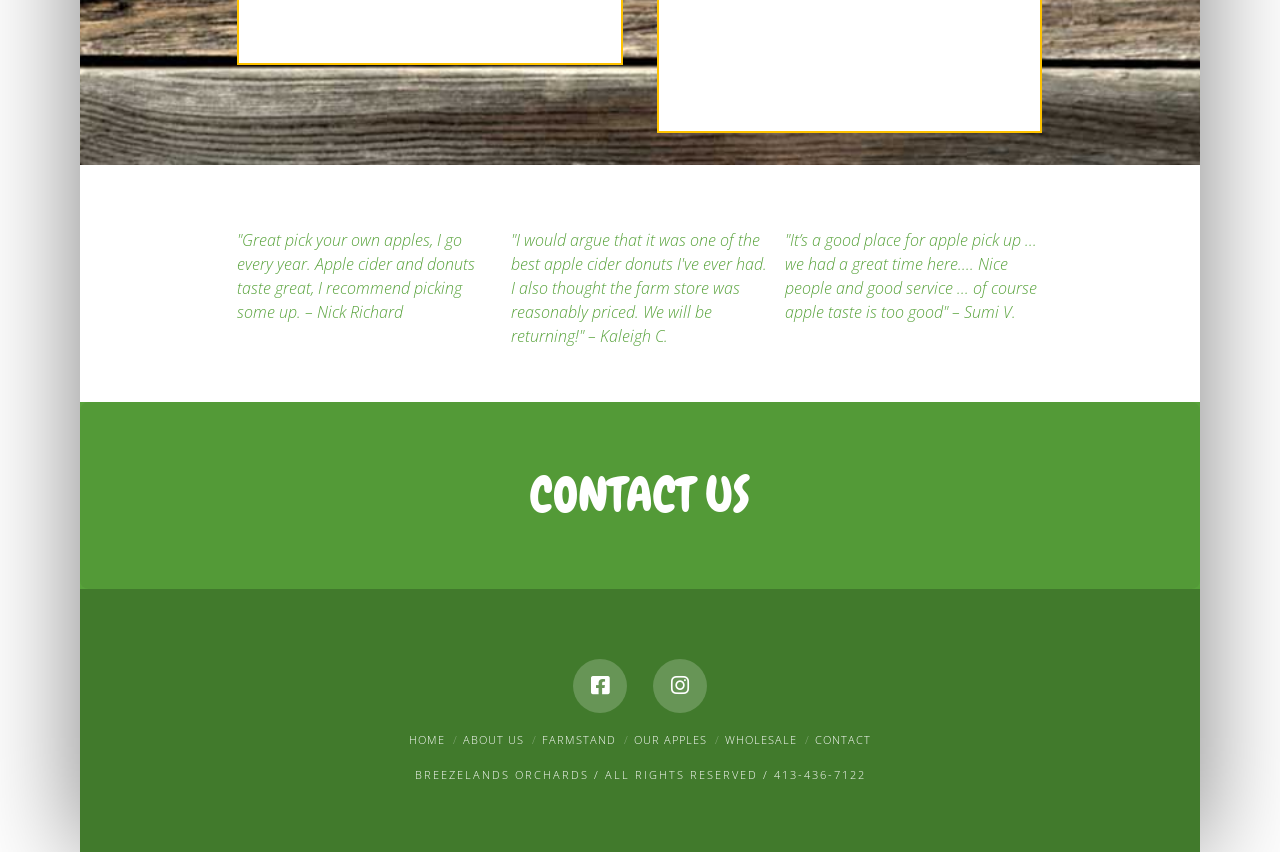What social media platforms does the orchard have?
Answer the question with just one word or phrase using the image.

Facebook, Instagram